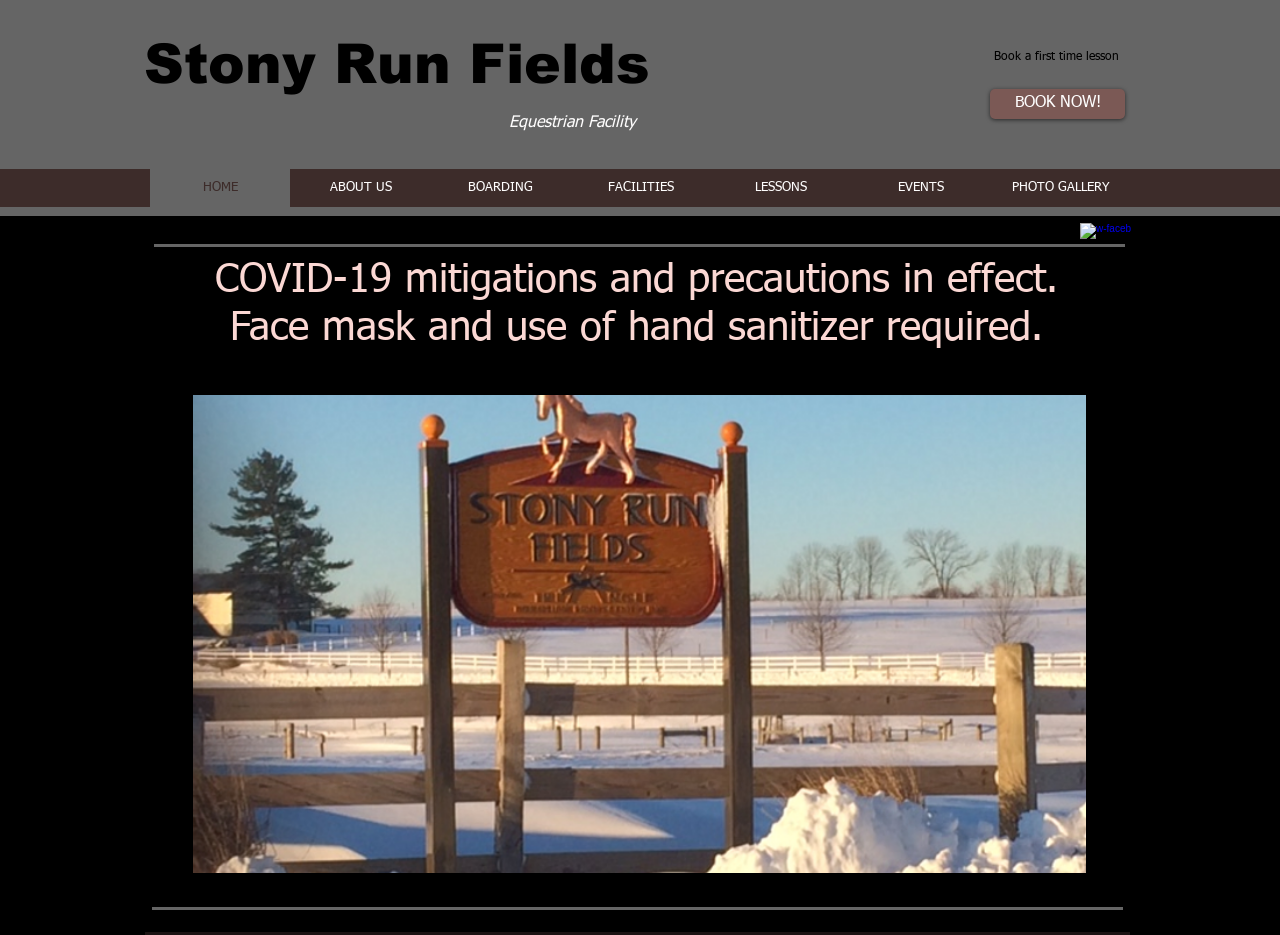Please answer the following question using a single word or phrase: 
What is the current slide number in the slideshow?

2/20